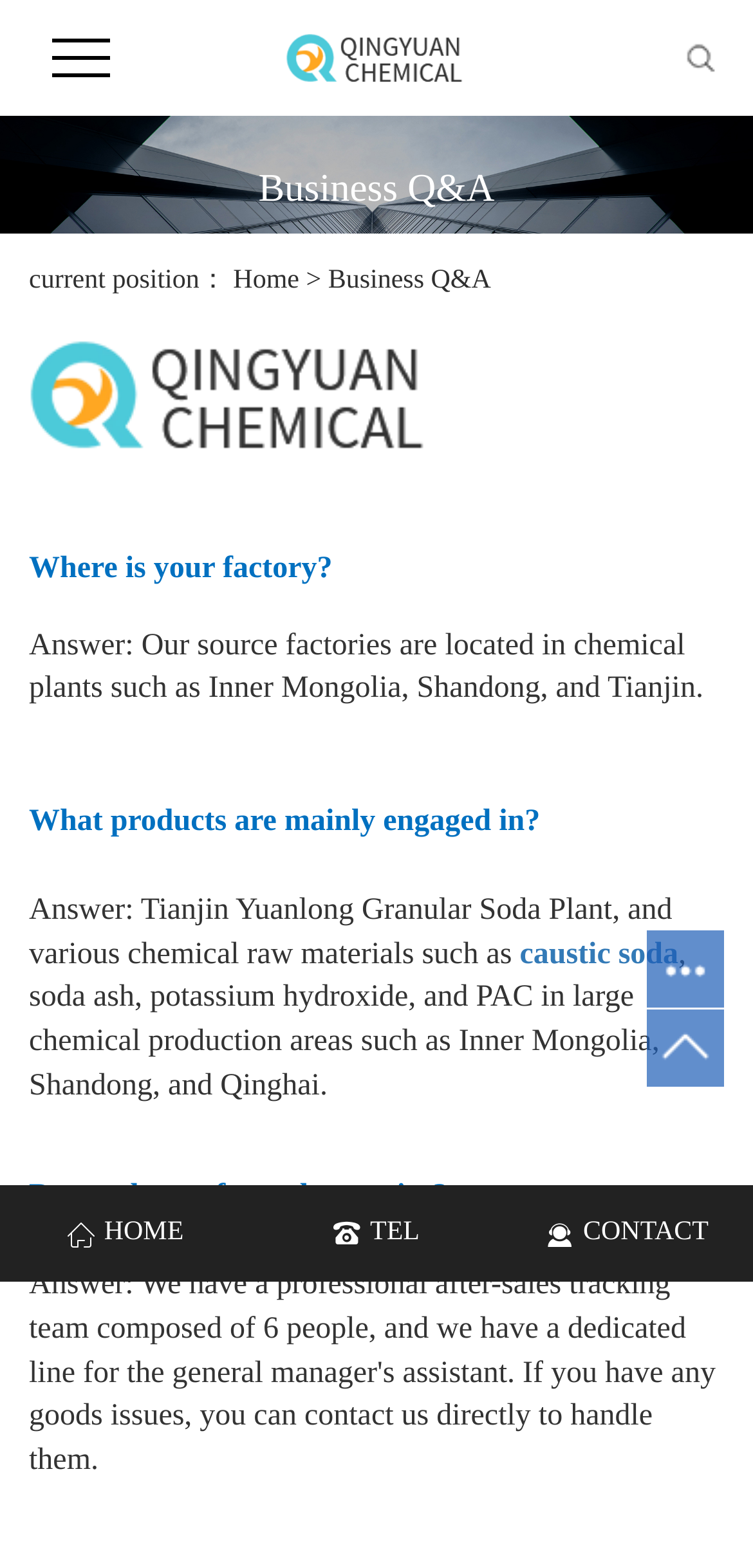From the webpage screenshot, predict the bounding box of the UI element that matches this description: "caustic soda".

[0.68, 0.598, 0.901, 0.619]